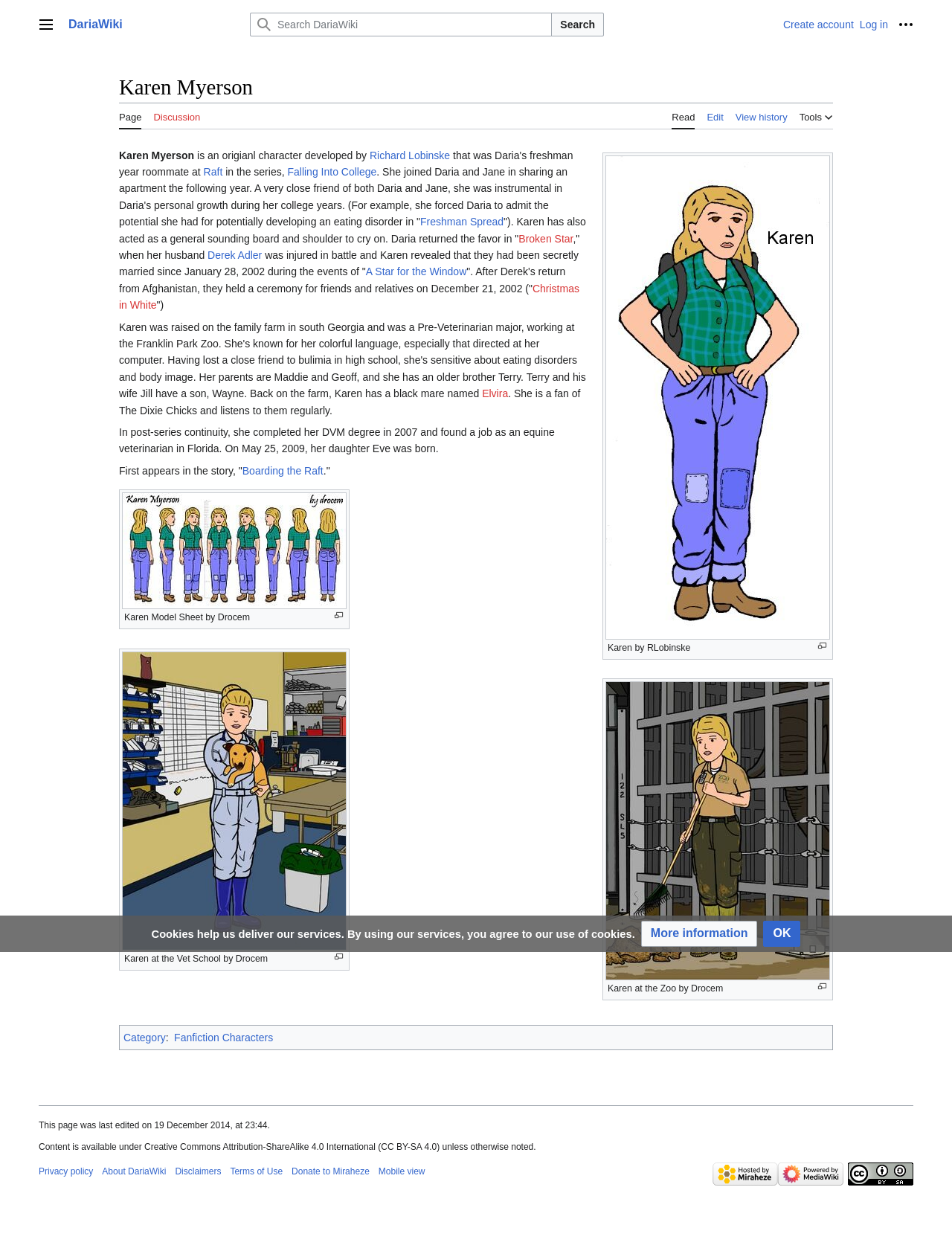Create a detailed narrative of the webpage’s visual and textual elements.

The webpage is about Karen Myerson, a character from the Daria series. At the top, there is a navigation menu with links to "Site" and "Personal tools". Below this, there is a search bar with a button to search DariaWiki. 

The main content of the page is divided into sections. The first section has a heading "Karen Myerson" and a figure with an image of Karen, accompanied by a caption "Karen by RLobinske". 

The next section provides information about Karen, stating that she is an original character developed by Richard Lobinske. The text describes her personality, relationships, and actions in the series, including her interactions with Daria and Jane. There are several links to other pages, such as "Falling Into College" and "Broken Star", which provide more context to the story.

The page also features three figures with images of Karen, each with a caption describing the context of the image. These figures are placed below the main text, with the first two on the left side and the third on the right side.

At the bottom of the page, there is a section with links to categories, including "Fanfiction Characters". Below this, there is a message about cookies and a button to get more information. There are also two buttons, "OK" and "More information", related to the cookie policy.

Finally, at the very bottom of the page, there is a section with information about the page, including the date it was last edited and a link to the privacy policy.